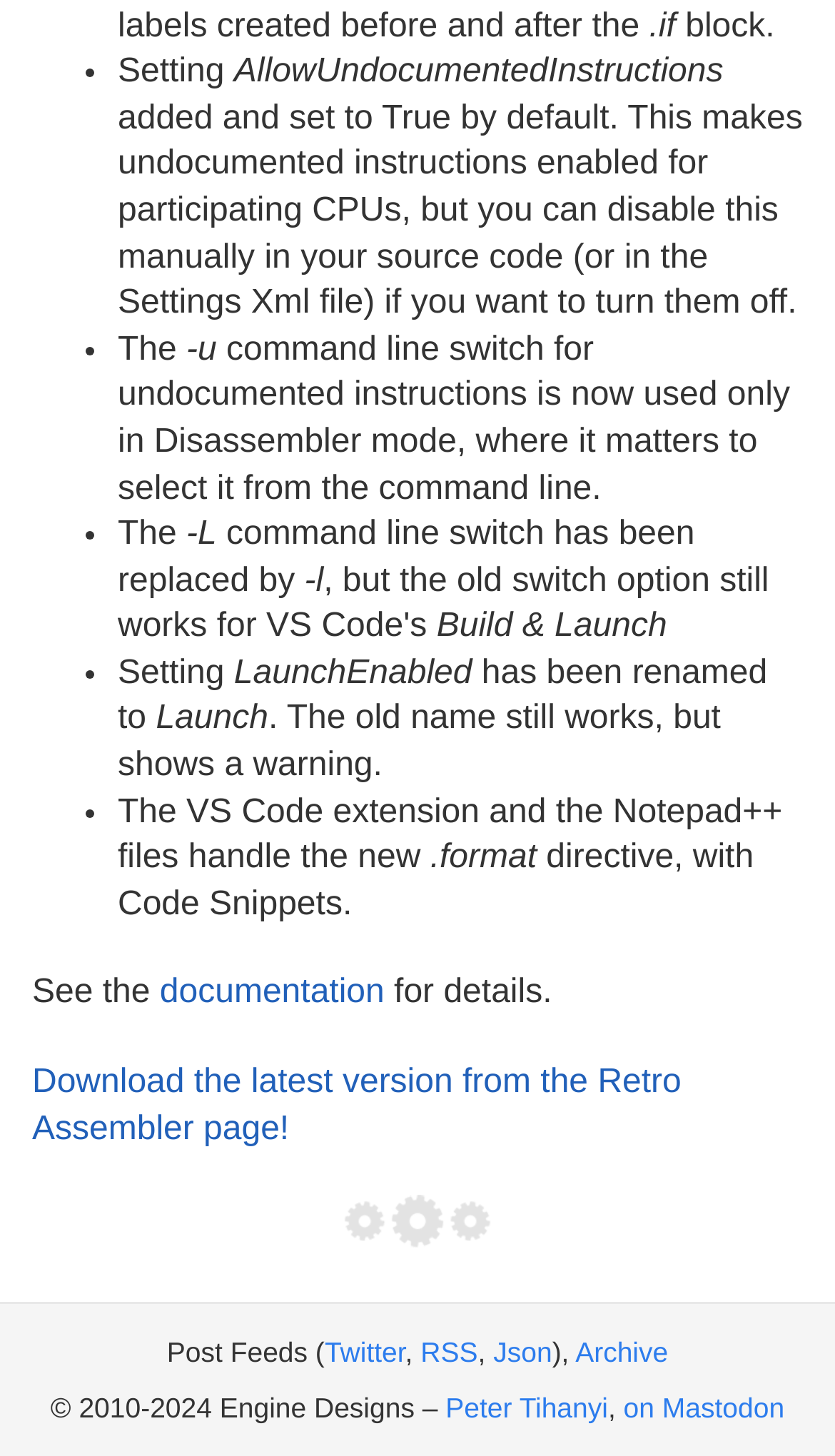Who is the author of the webpage?
Using the information from the image, answer the question thoroughly.

The author of the webpage is Peter Tihanyi, as mentioned in the footer text '© 2010-2024 Engine Designs – Peter Tihanyi'.